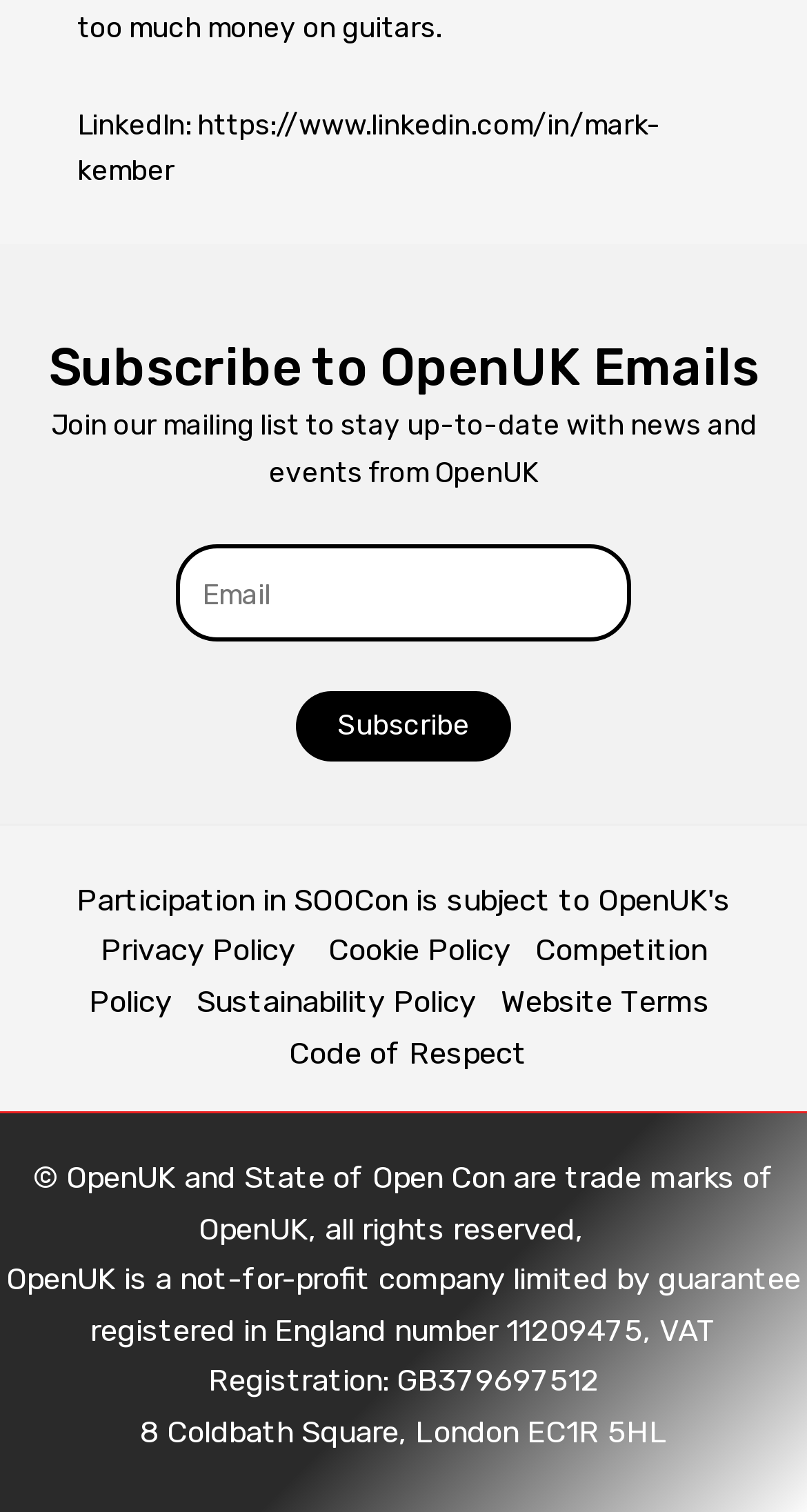Extract the bounding box coordinates for the described element: "https://www.linkedin.com/in/mark-kember". The coordinates should be represented as four float numbers between 0 and 1: [left, top, right, bottom].

[0.096, 0.071, 0.819, 0.124]